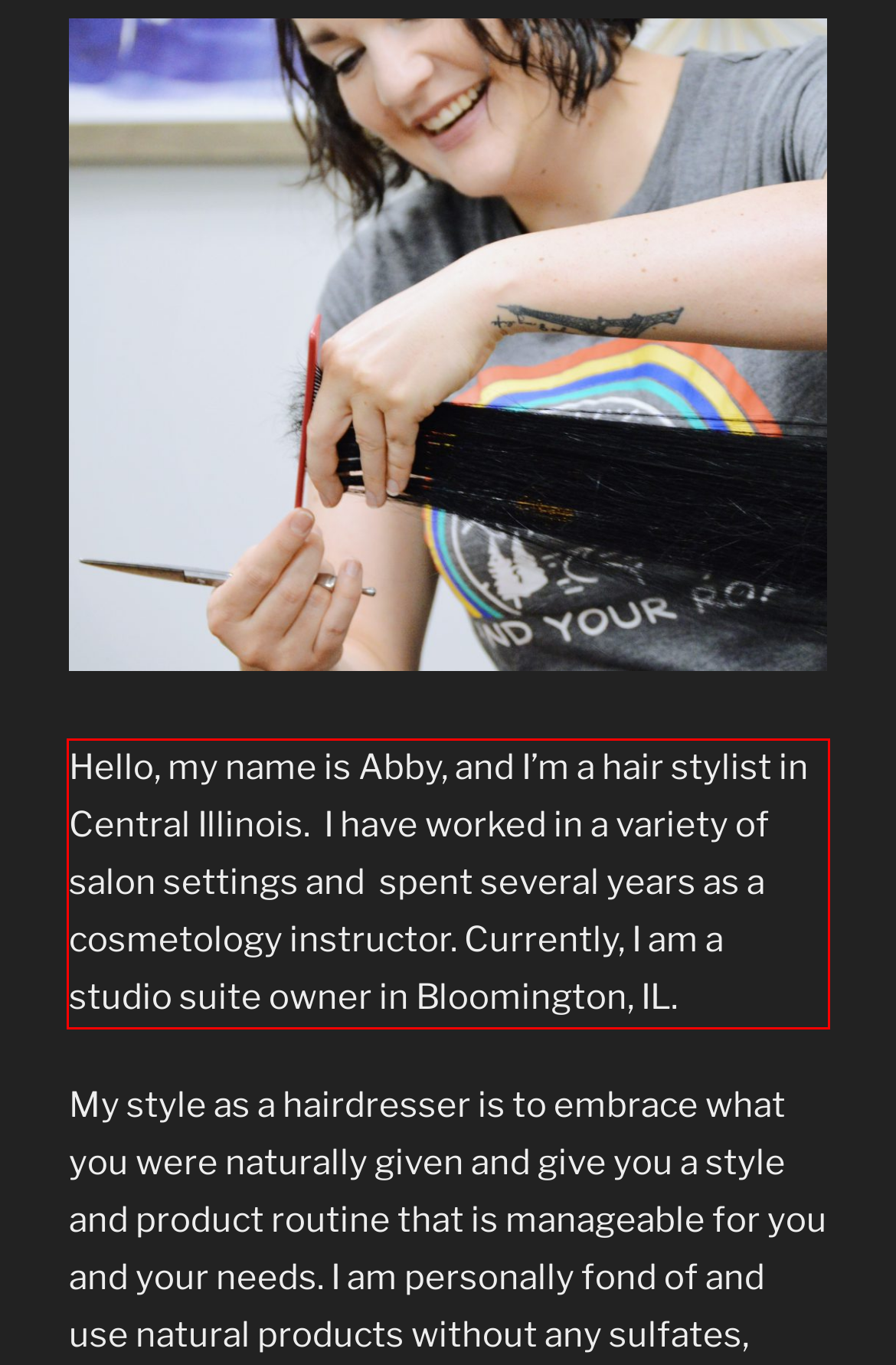Review the webpage screenshot provided, and perform OCR to extract the text from the red bounding box.

Hello, my name is Abby, and I’m a hair stylist in Central Illinois. I have worked in a variety of salon settings and spent several years as a cosmetology instructor. Currently, I am a studio suite owner in Bloomington, IL.